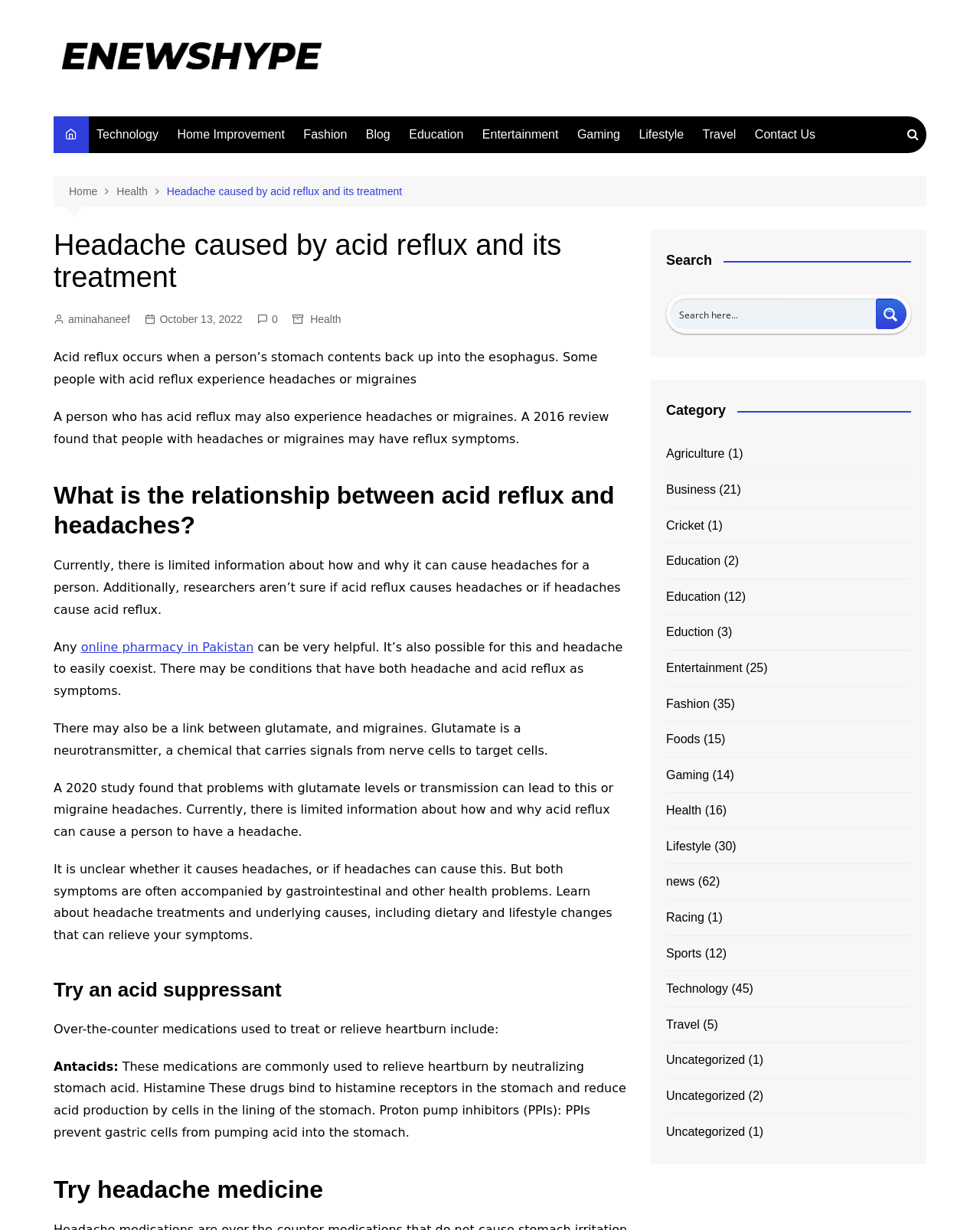How many categories are listed on the webpage?
Look at the screenshot and respond with one word or a short phrase.

20